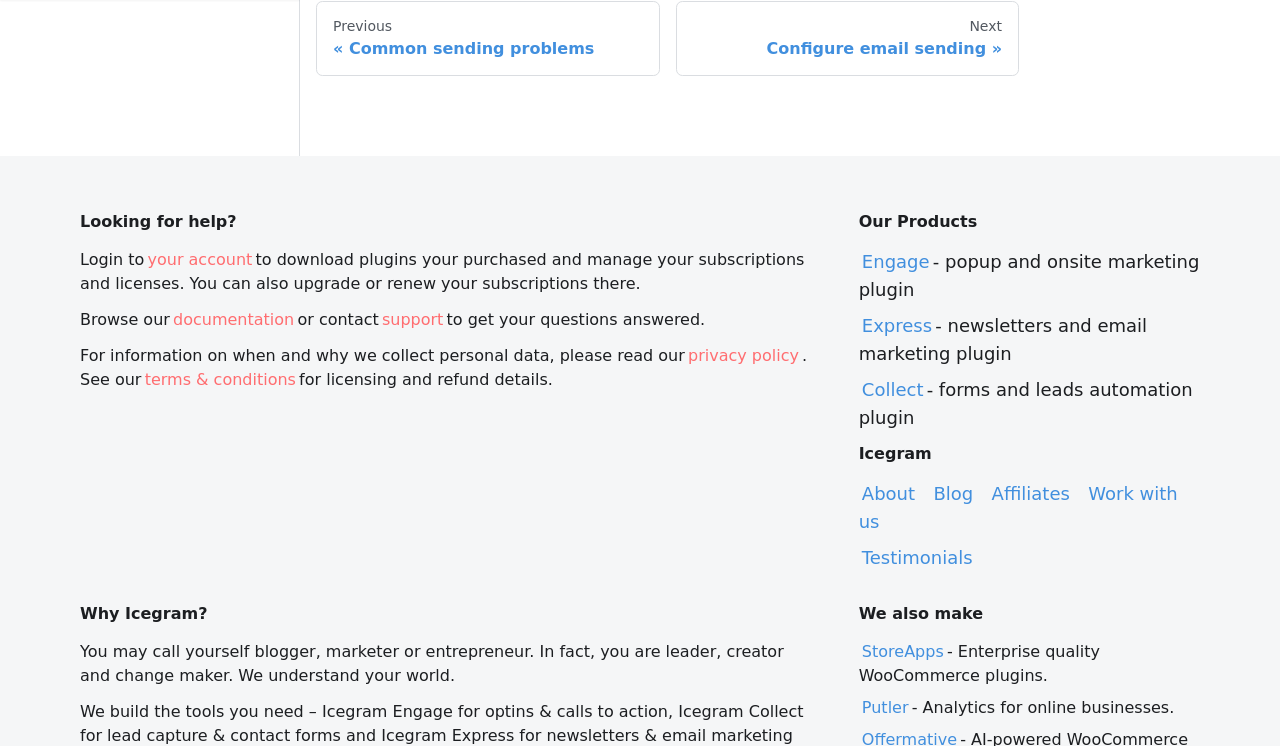Please indicate the bounding box coordinates of the element's region to be clicked to achieve the instruction: "Browse the documentation". Provide the coordinates as four float numbers between 0 and 1, i.e., [left, top, right, bottom].

[0.133, 0.416, 0.232, 0.442]